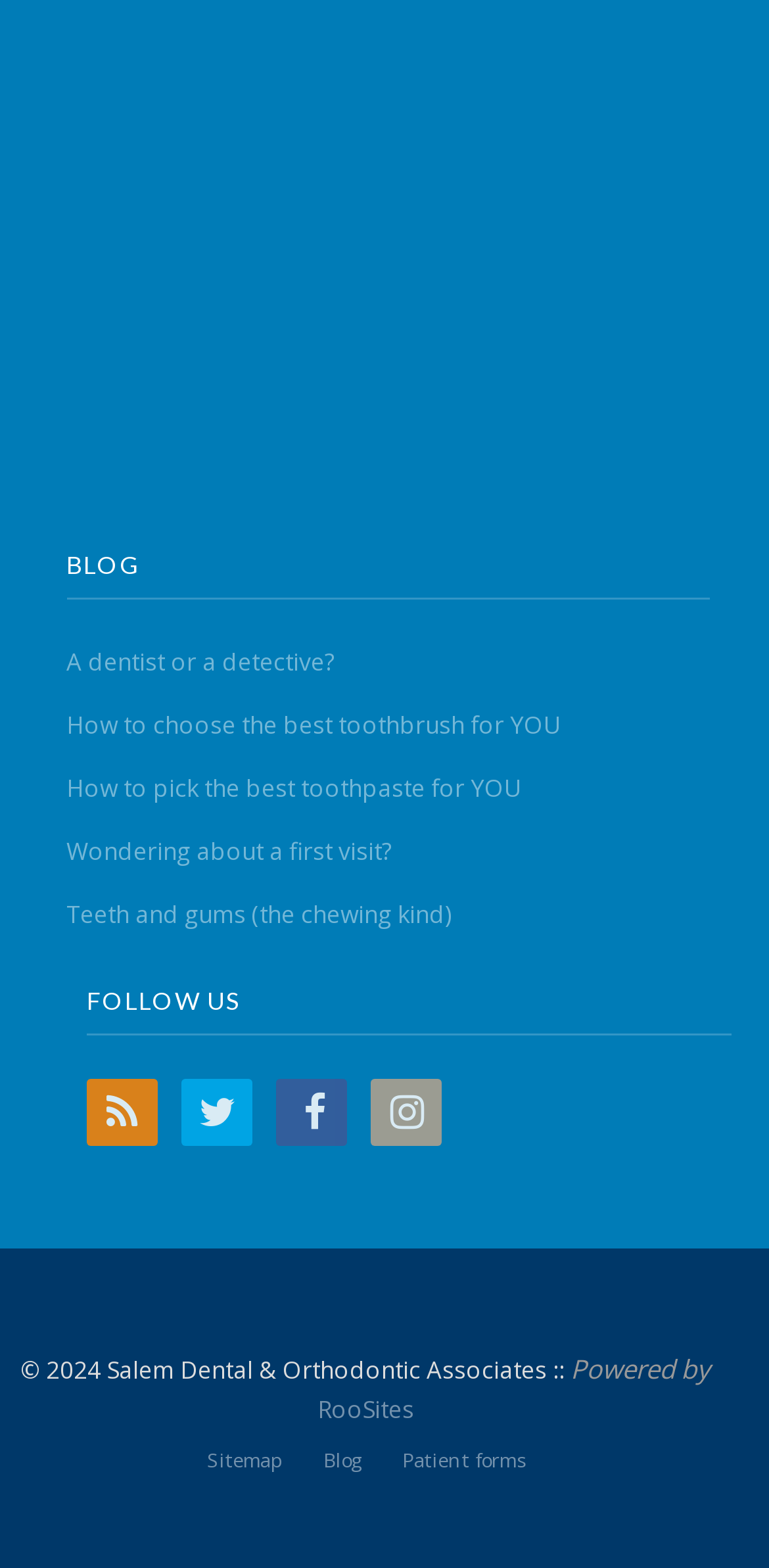Please identify the bounding box coordinates of where to click in order to follow the instruction: "Read the blog post 'A dentist or a detective?'".

[0.086, 0.411, 0.435, 0.433]